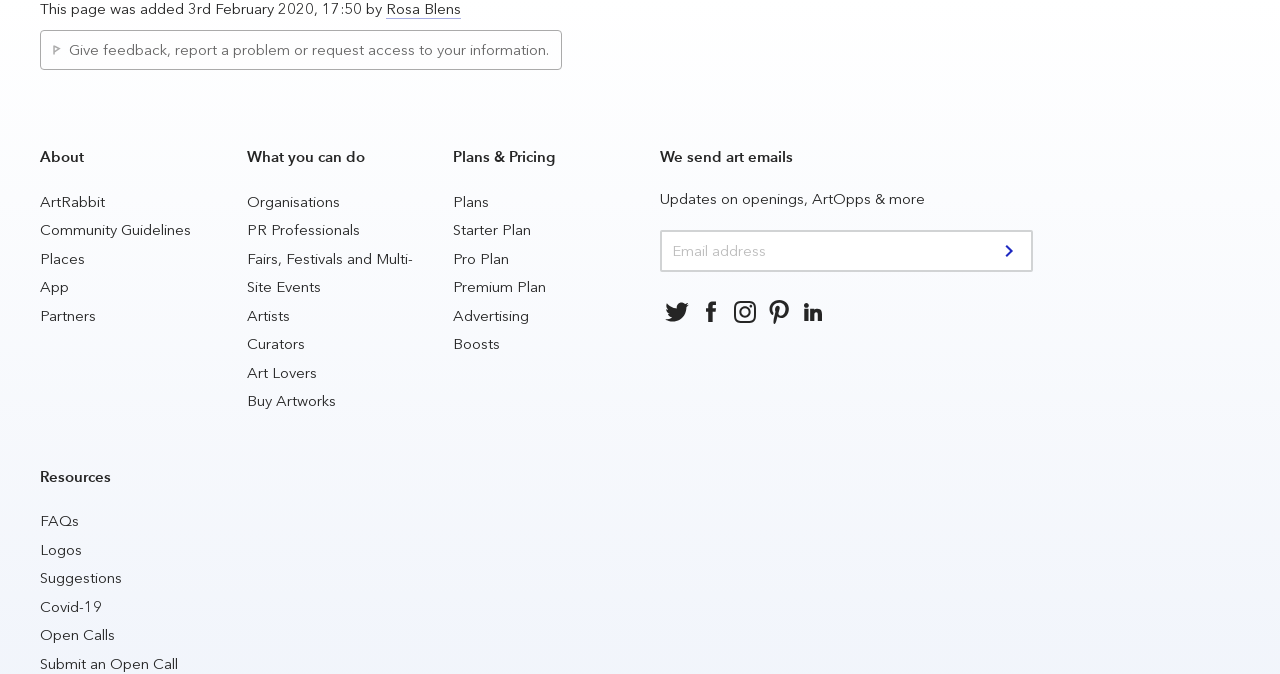Locate the bounding box coordinates of the area that needs to be clicked to fulfill the following instruction: "Read the 'FAQs'". The coordinates should be in the format of four float numbers between 0 and 1, namely [left, top, right, bottom].

[0.031, 0.76, 0.062, 0.787]